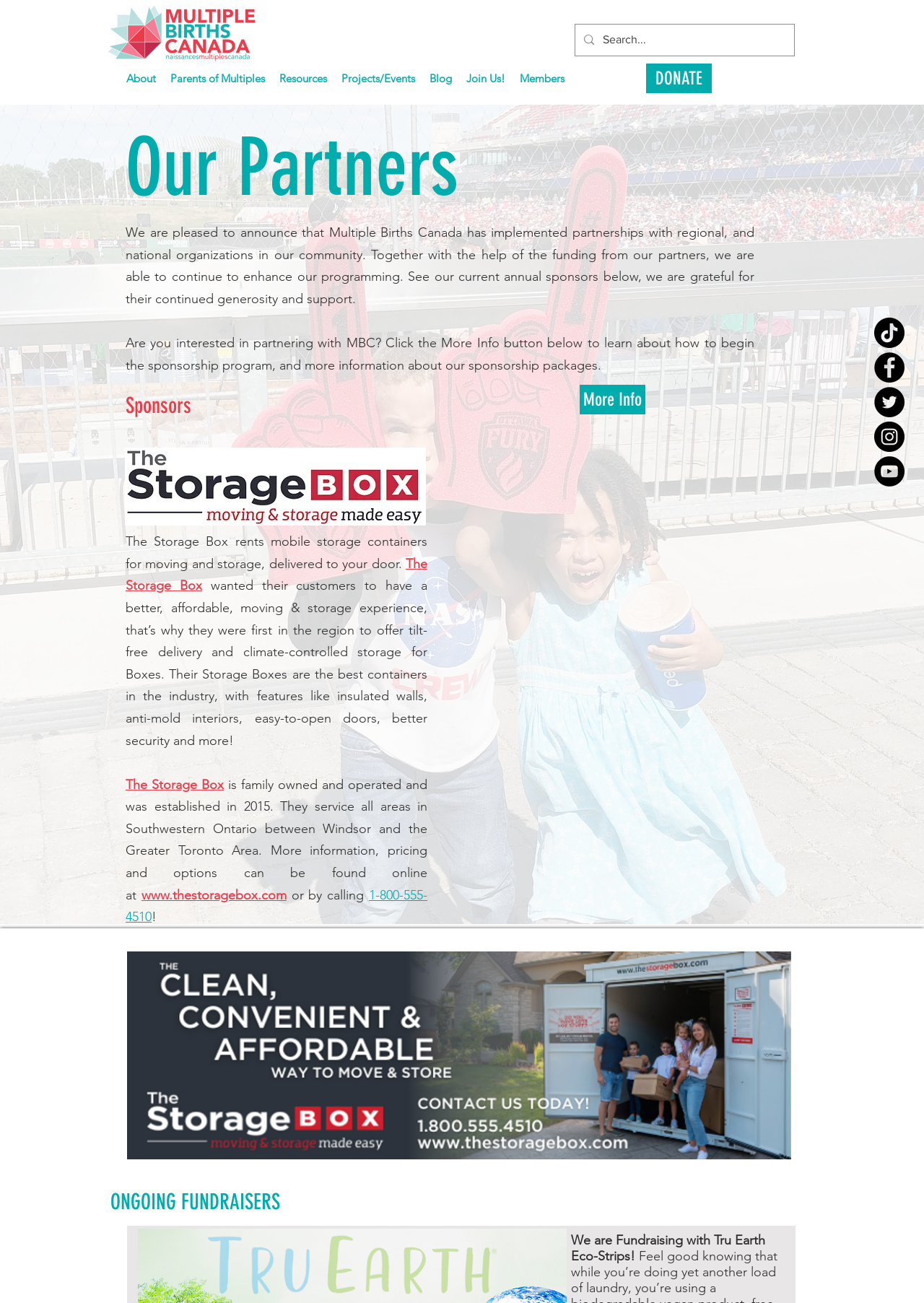Use a single word or phrase to answer the question:
What is the benefit of The Storage Box's containers?

Insulated walls and anti-mold interiors